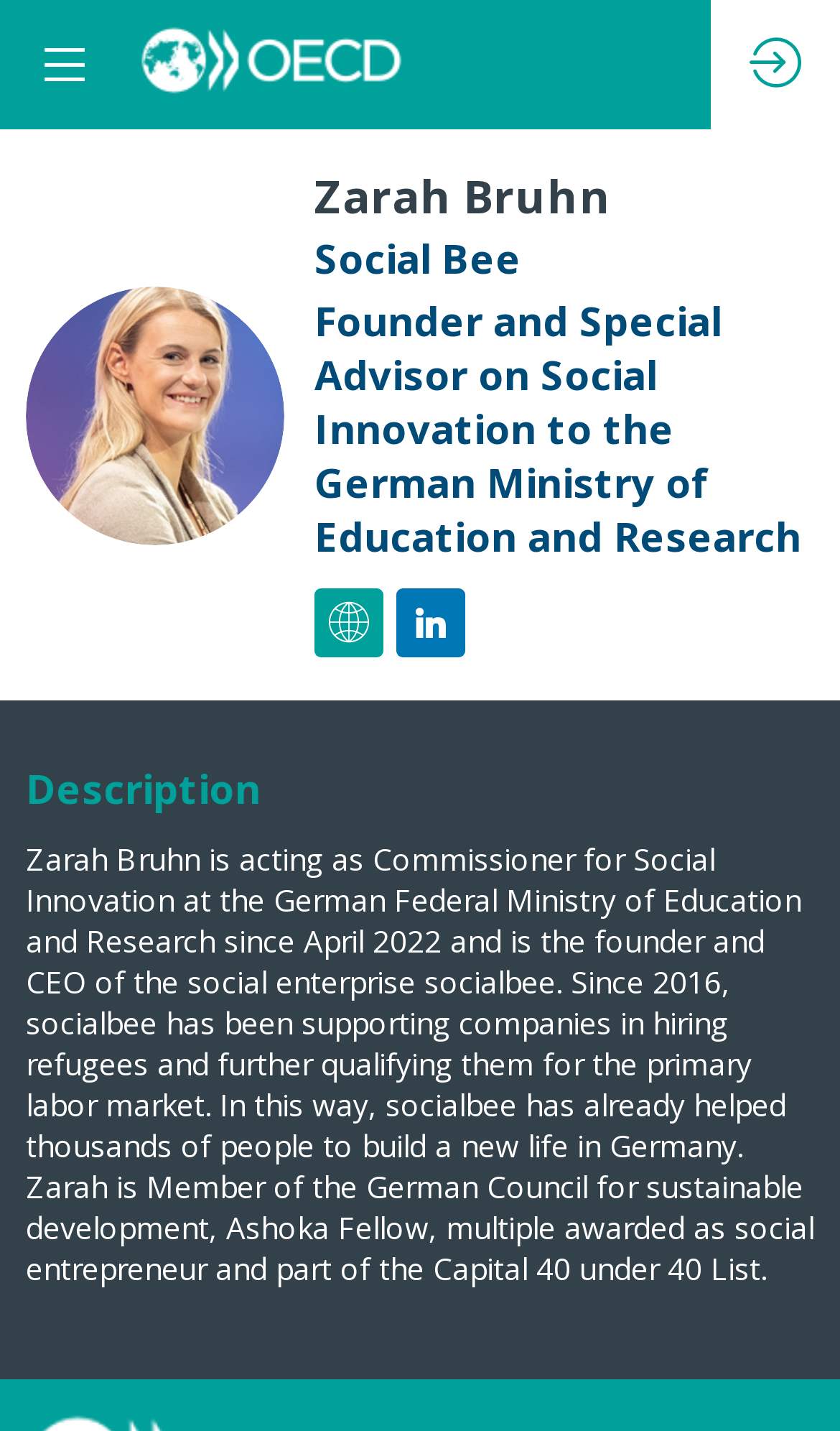Respond to the question below with a concise word or phrase:
How many people has Social Bee helped to build a new life in Germany?

Thousands